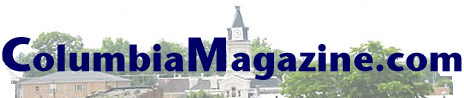What is the focus of the magazine?
Please answer the question with a detailed and comprehensive explanation.

The overall design of the logo reflects the magazine's focus on local stories, events, and heritage, which invites readers to explore the vibrant culture and news of Columbia.